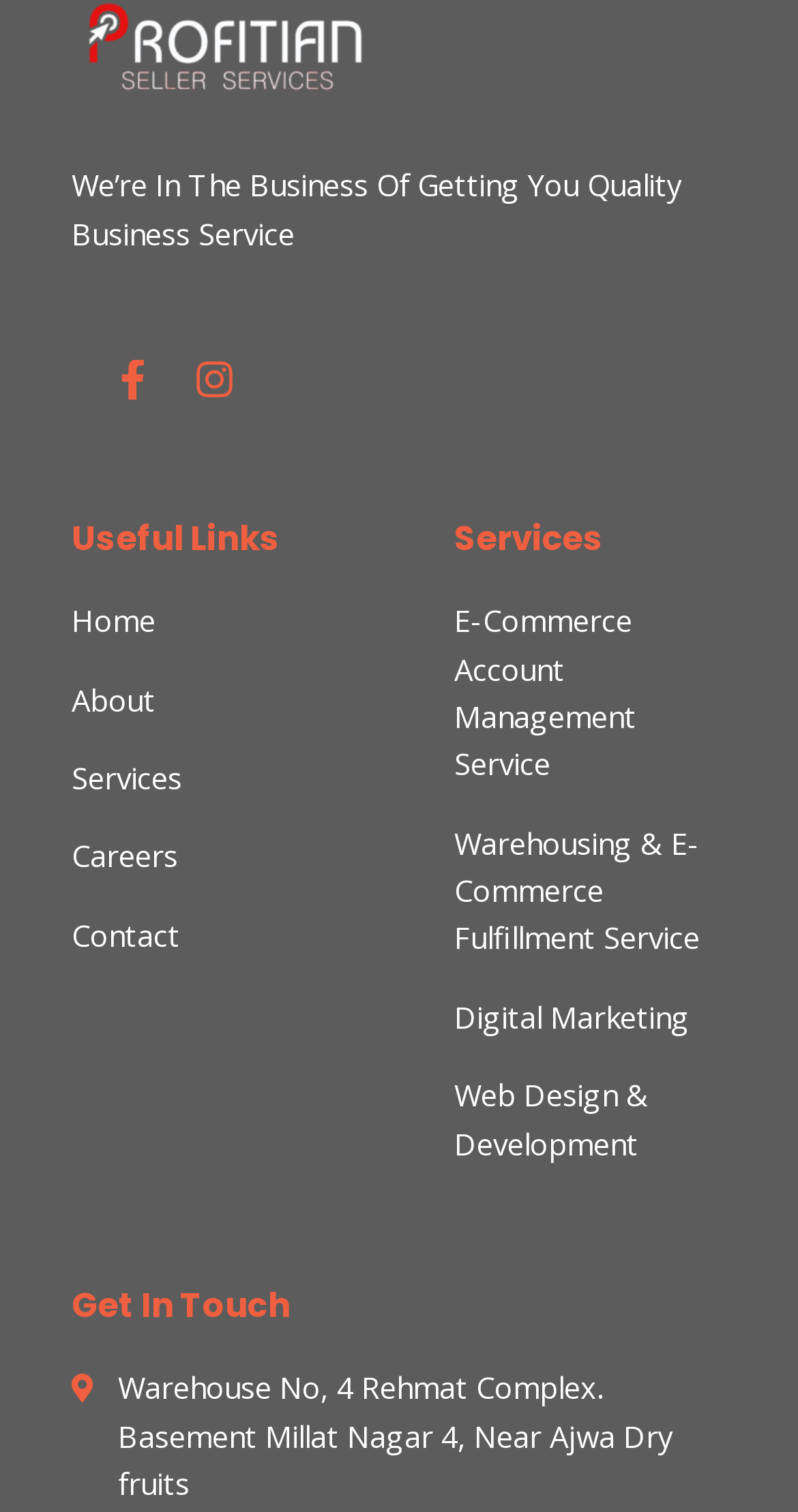Provide a brief response to the question using a single word or phrase: 
How many sections are on the webpage?

3